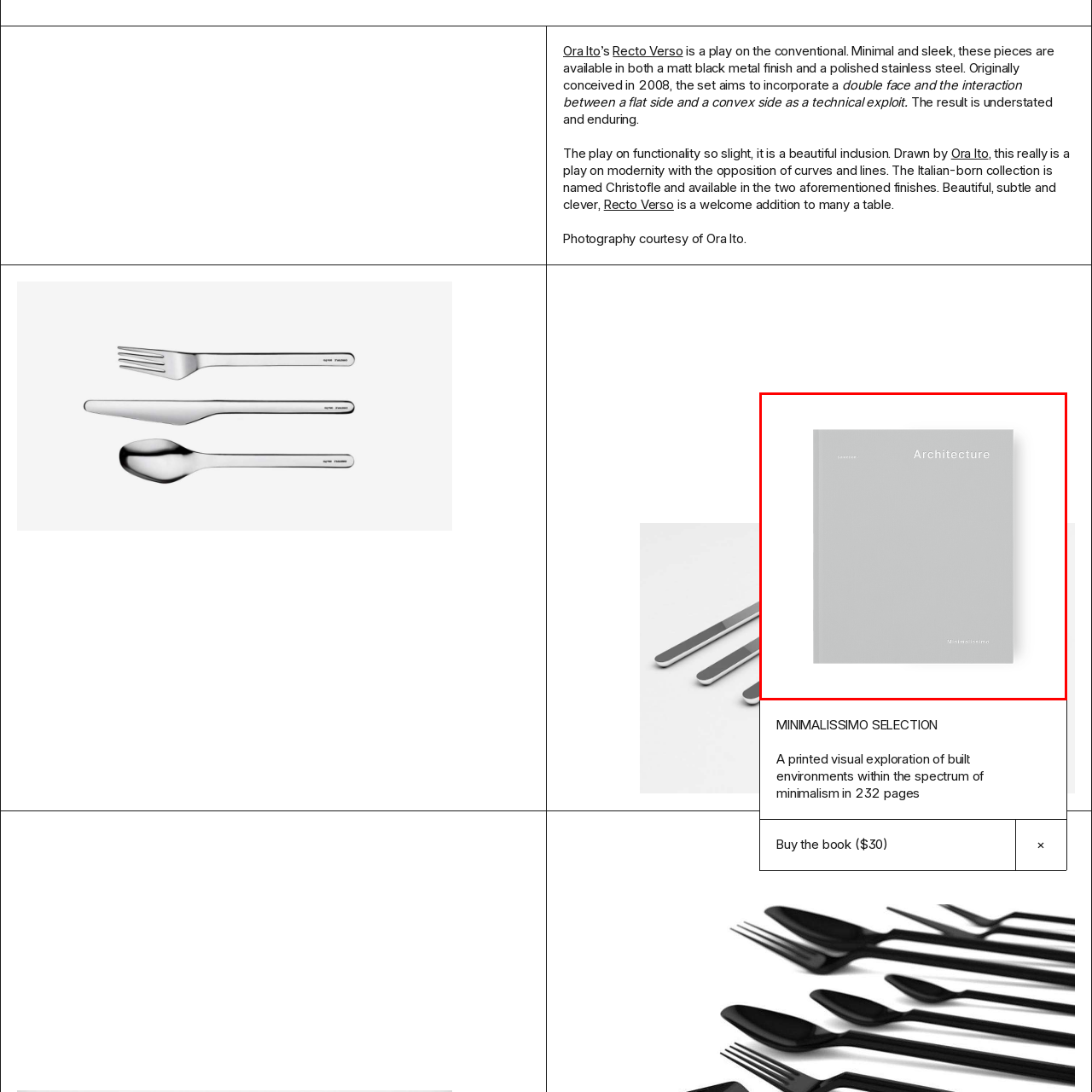Generate a thorough description of the part of the image enclosed by the red boundary.

This image showcases a minimalist book titled "Architecture Minimalismo." Its elegant gray cover features the title prominently displayed in white text. This design embodies the principles of minimalism, highlighting simplicity and functionality, which are central themes in the exploration of modern architectural aesthetics. The book promises a visual journey through the nuances of built environments that adhere to minimalistic designs, likely making it an insightful addition for enthusiasts of architecture and design alike.